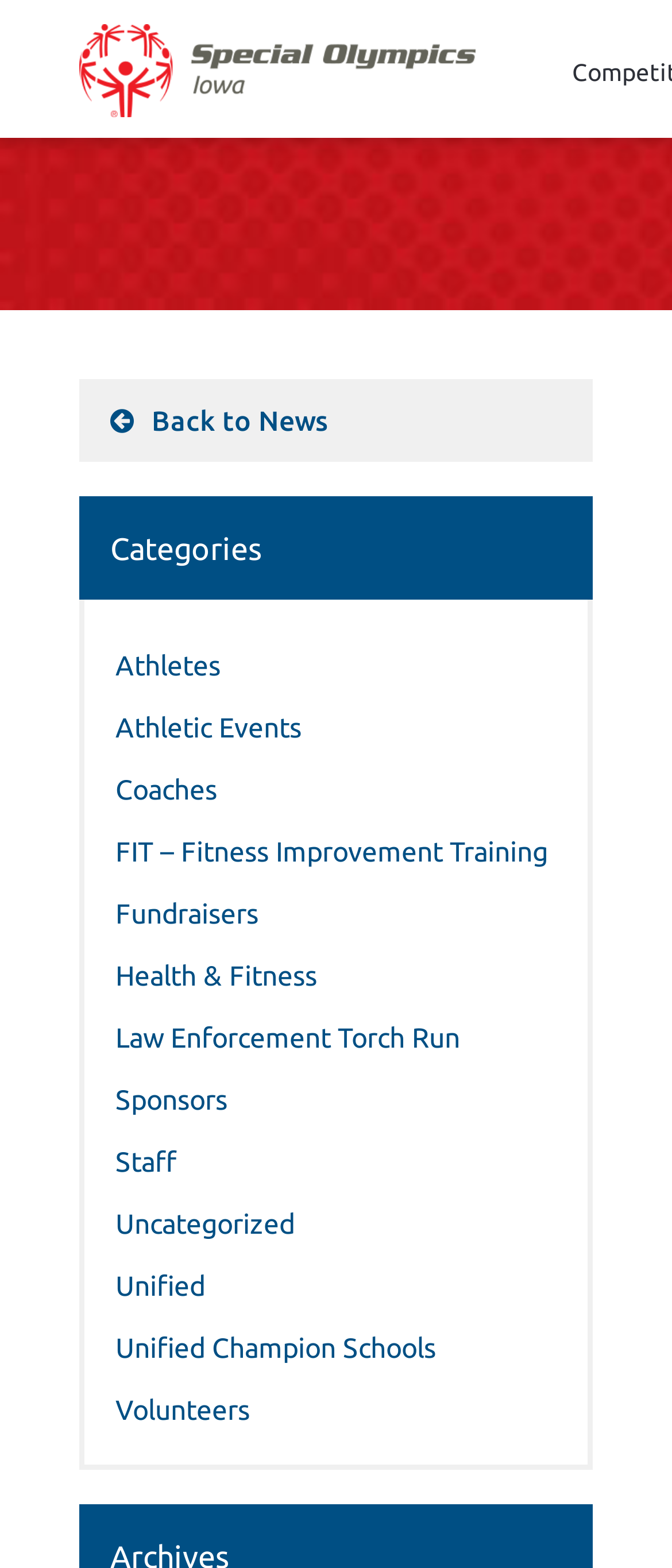Respond to the question below with a single word or phrase: Is there a 'Back to News' link?

Yes